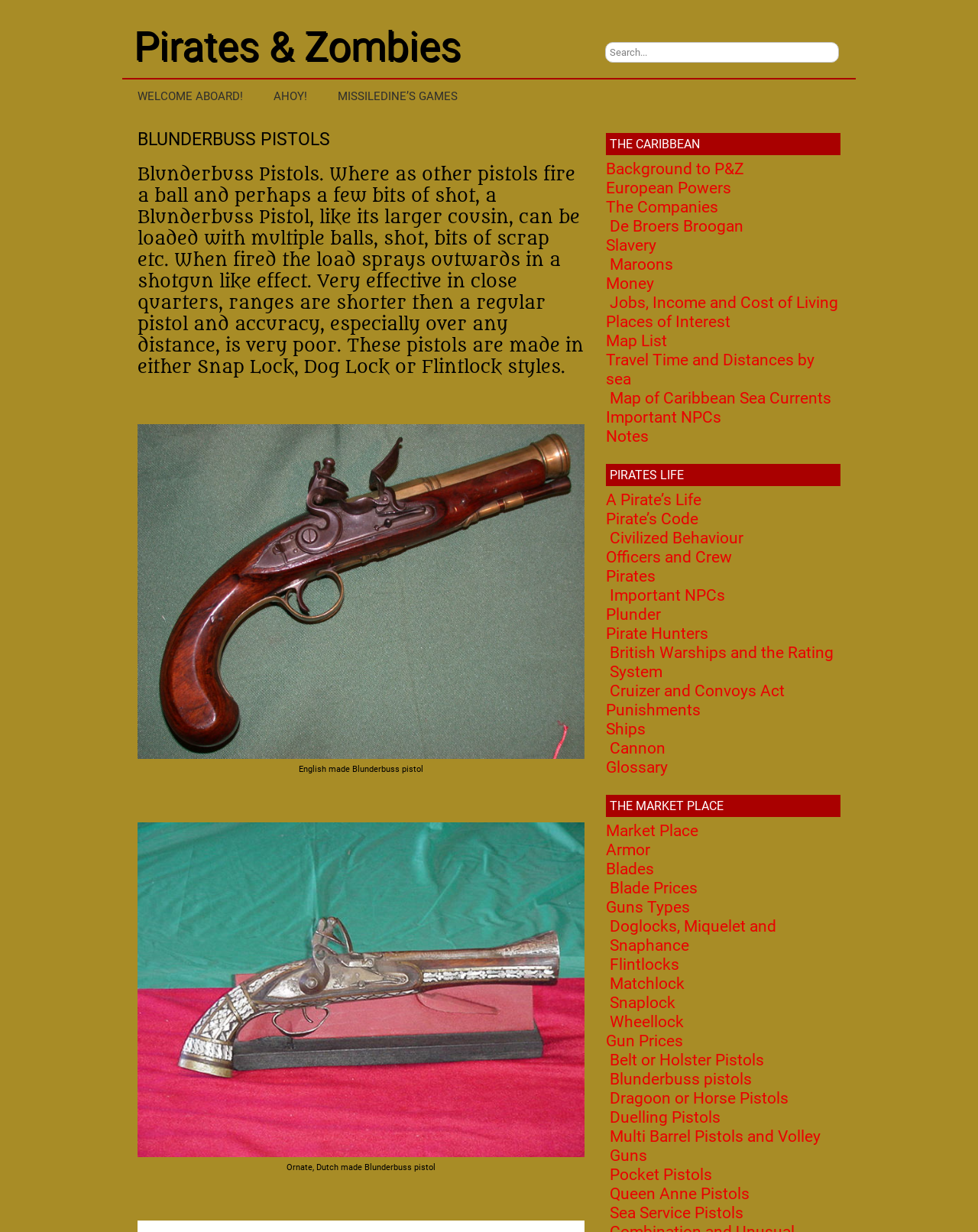Bounding box coordinates should be provided in the format (top-left x, top-left y, bottom-right x, bottom-right y) with all values between 0 and 1. Identify the bounding box for this UI element: Blunderbuss pistols

[0.623, 0.868, 0.769, 0.883]